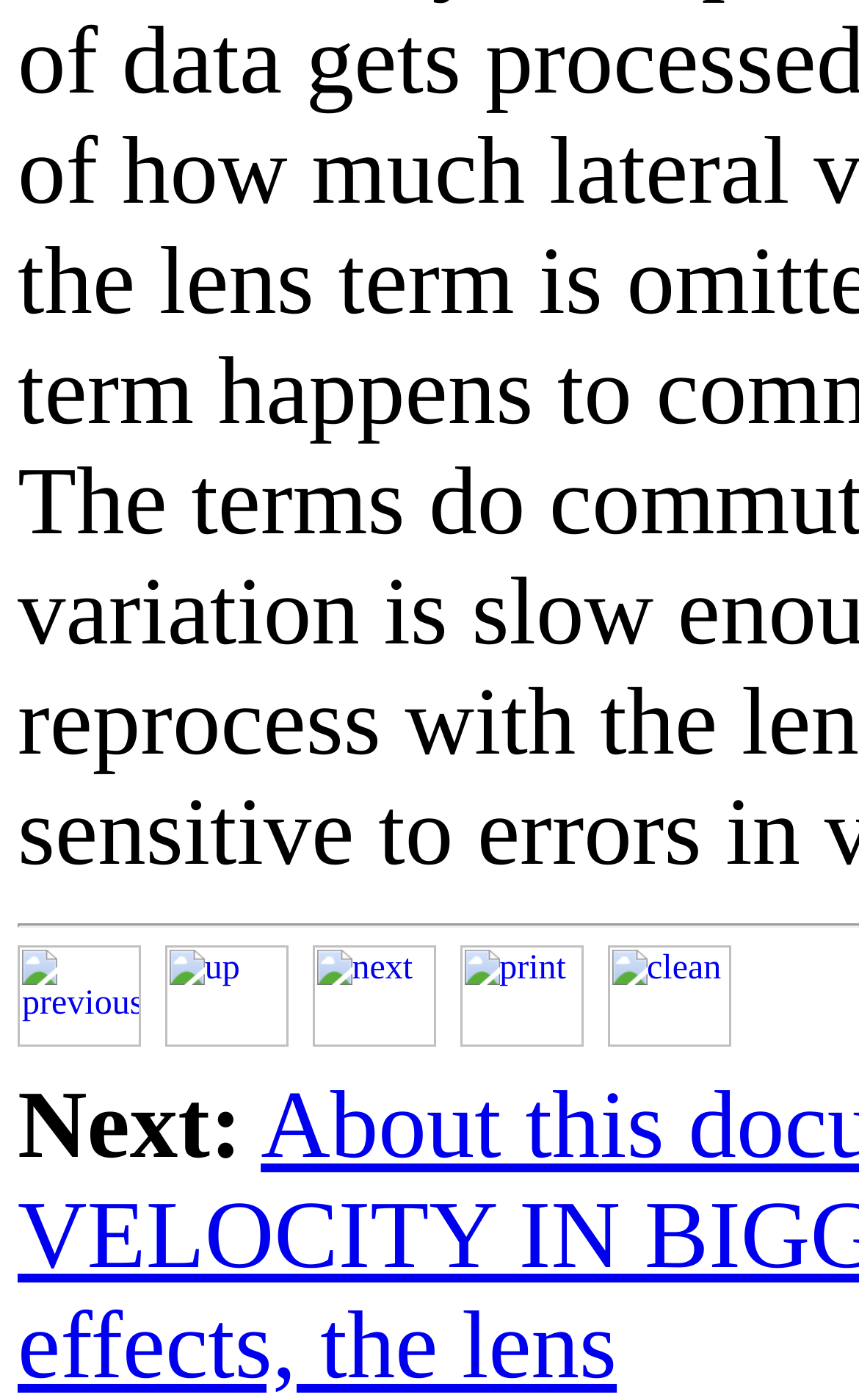Please reply to the following question with a single word or a short phrase:
What is the last navigation link?

clean